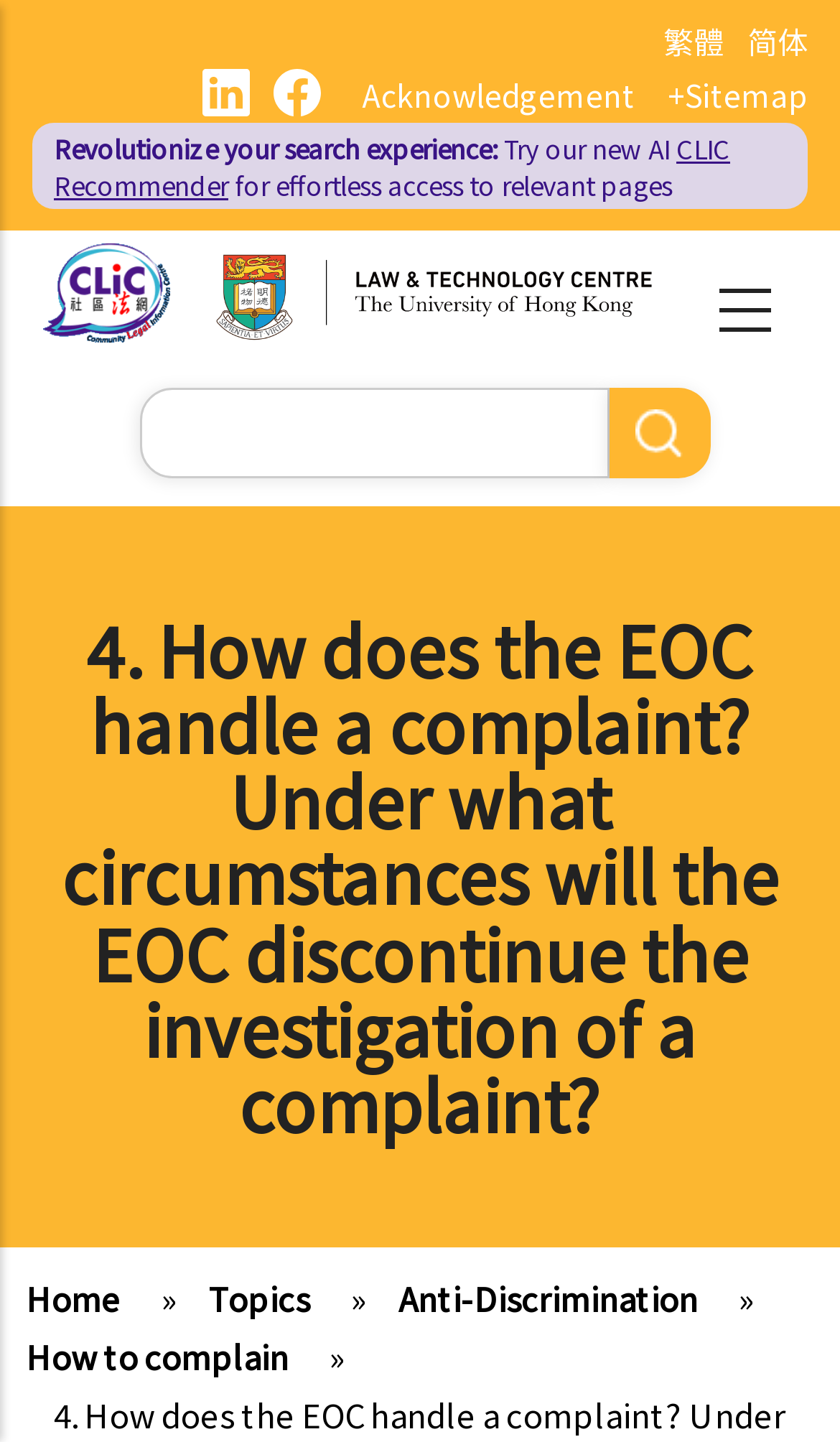What is the topic of the webpage?
Using the visual information, reply with a single word or short phrase.

Anti-Discrimination